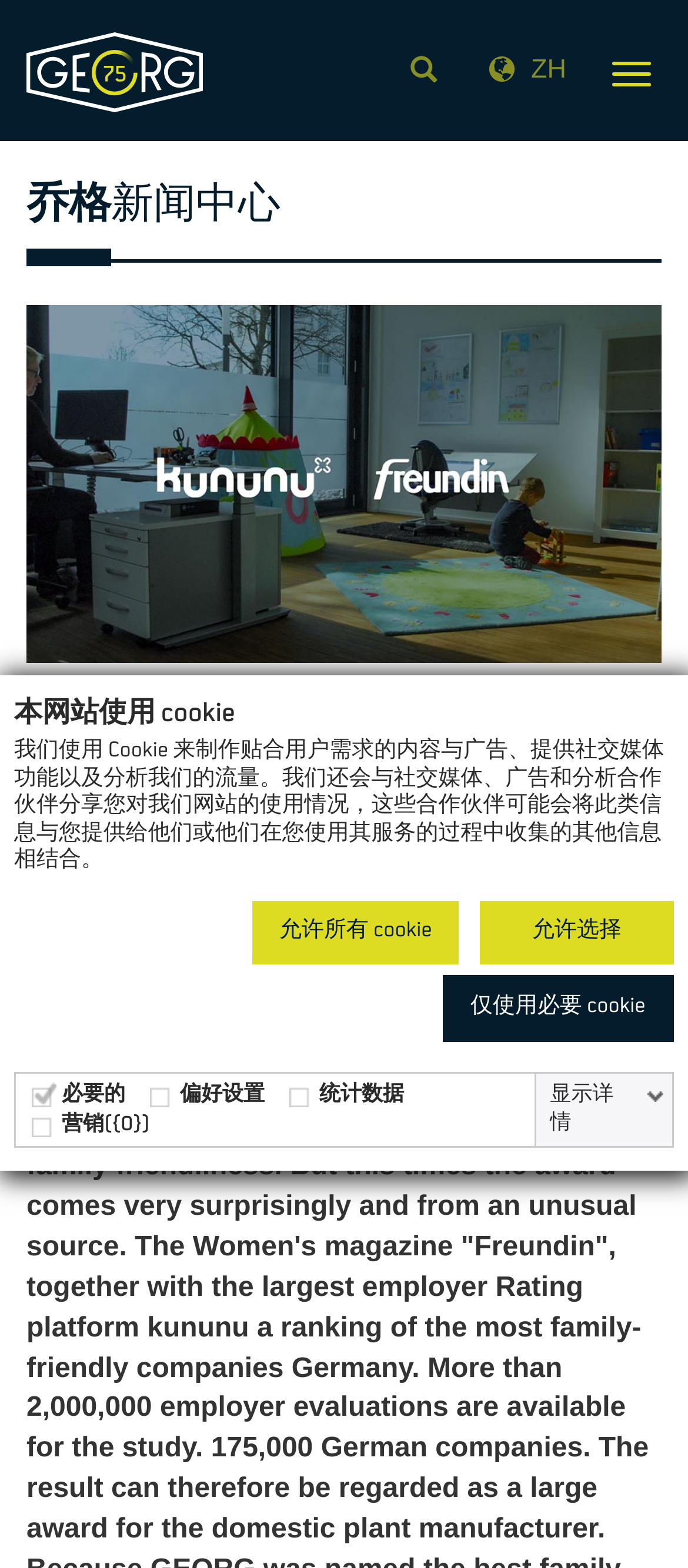Reply to the question below using a single word or brief phrase:
What is the company name?

Heinrich Georg GmbH Maschinenfabrik